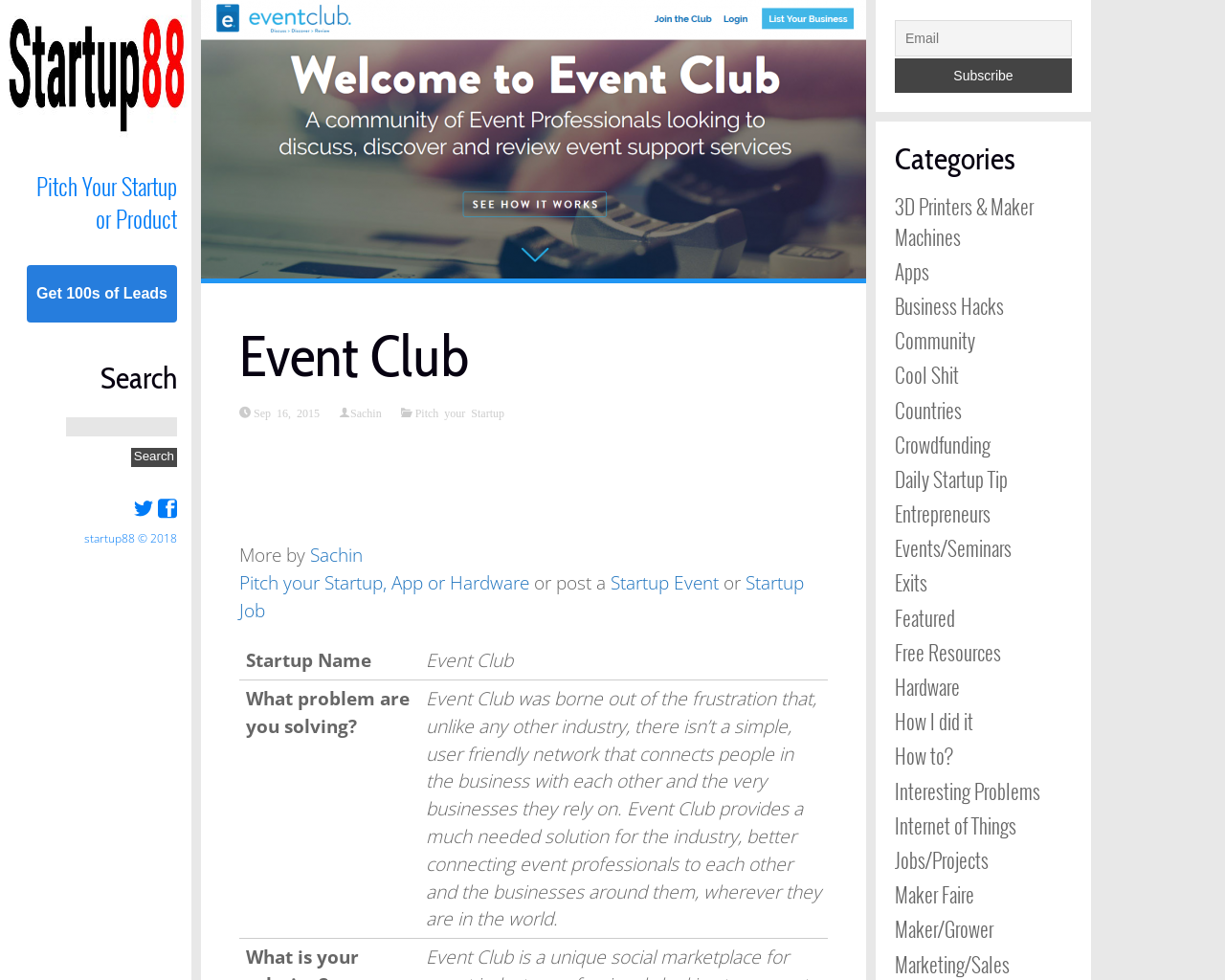What is the purpose of the search bar?
Give a one-word or short-phrase answer derived from the screenshot.

To search